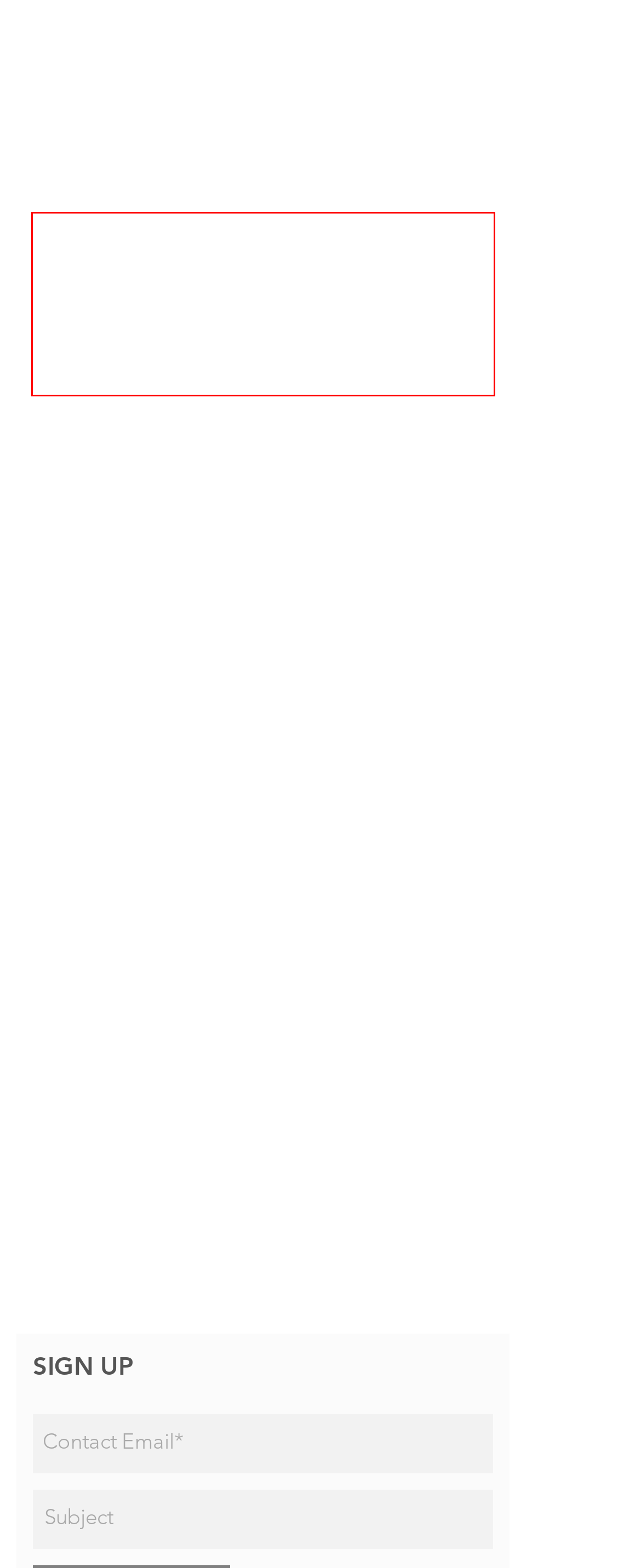Look at the webpage screenshot and recognize the text inside the red bounding box.

From JC, New Zealand artist– “I admire the way you work the harmonies between your inner shapes and outer shapes in your sculptures. The total effect is very exciting. I can see how they embody part of the essence of their creator”.